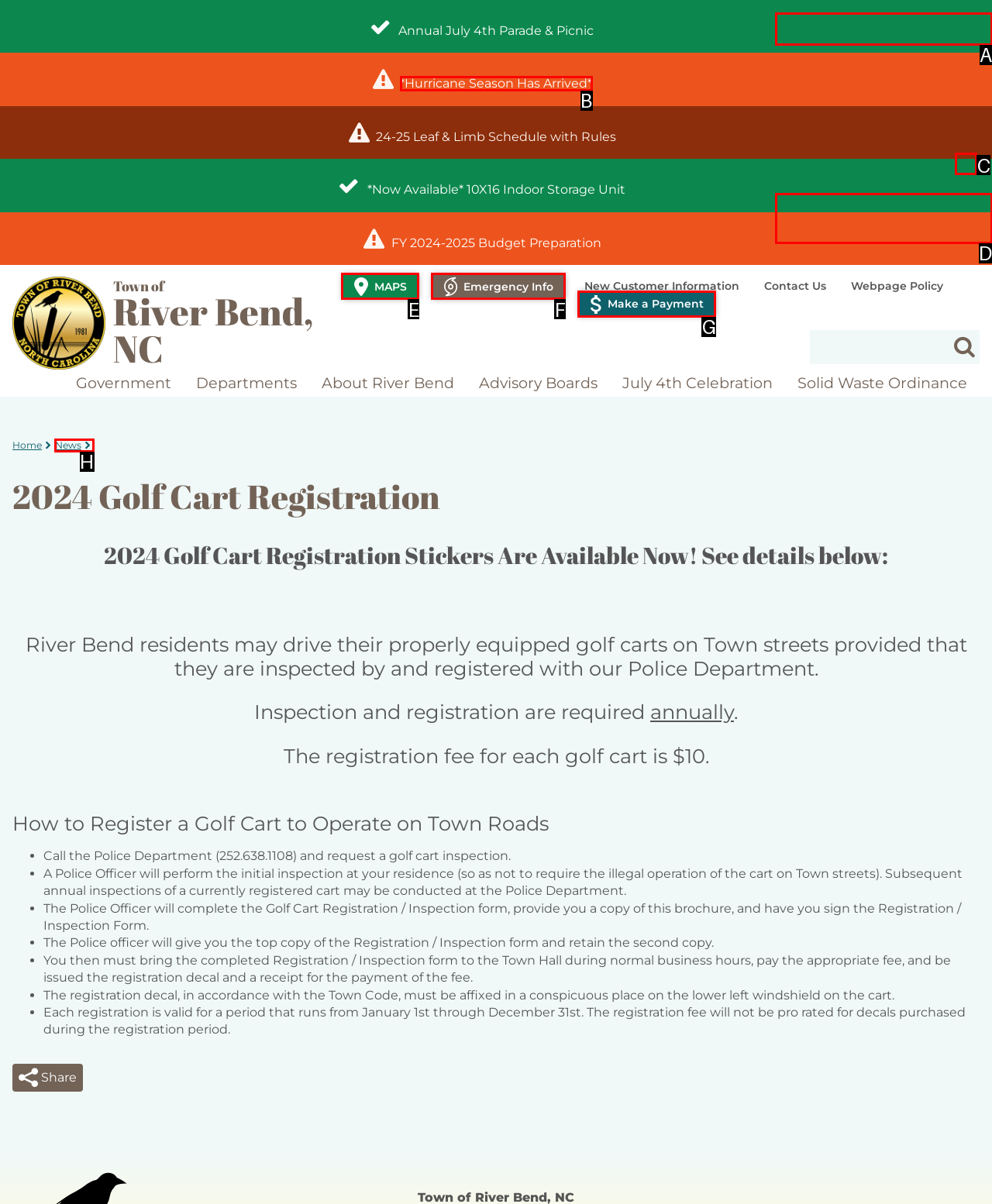Look at the description: draft specification
Determine the letter of the matching UI element from the given choices.

None